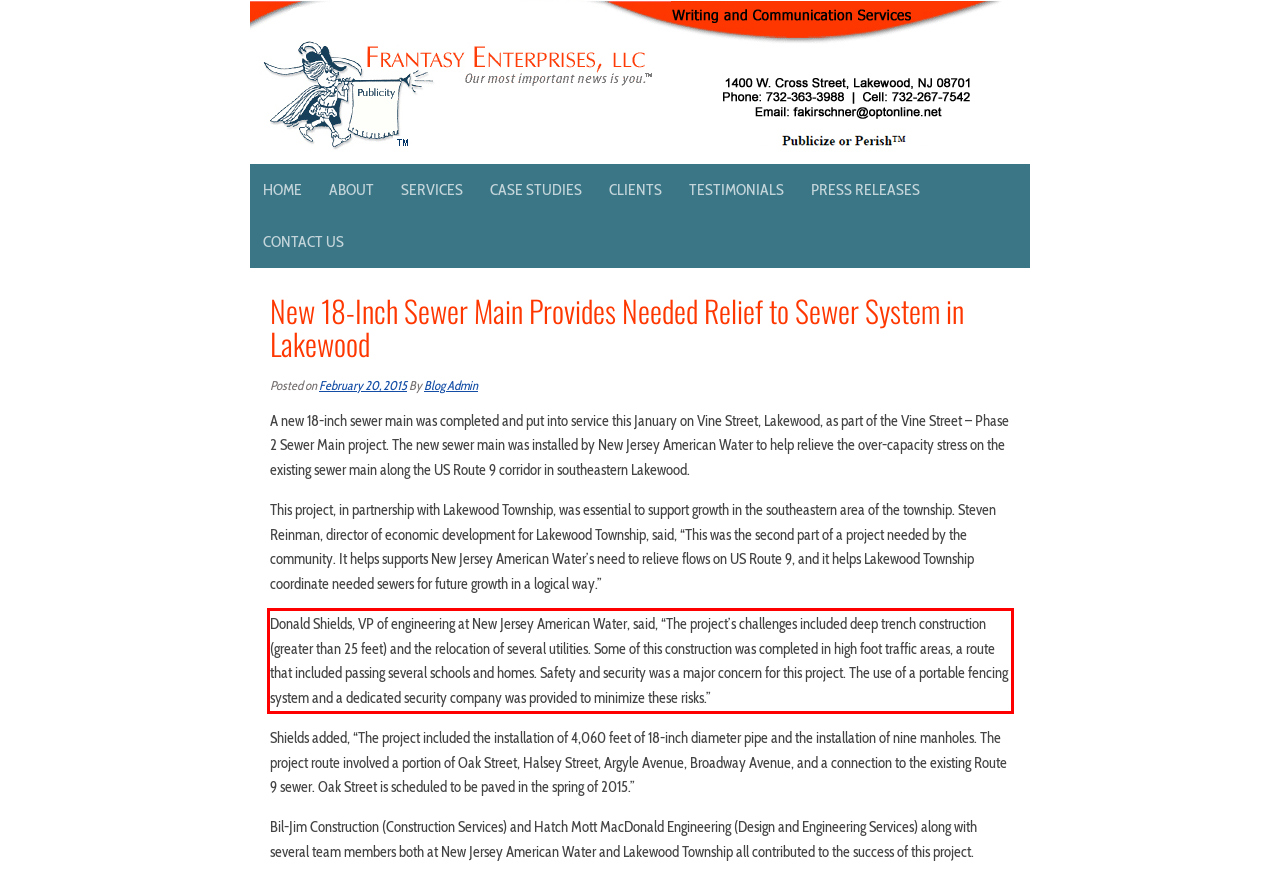Extract and provide the text found inside the red rectangle in the screenshot of the webpage.

Donald Shields, VP of engineering at New Jersey American Water, said, “The project’s challenges included deep trench construction (greater than 25 feet) and the relocation of several utilities. Some of this construction was completed in high foot traffic areas, a route that included passing several schools and homes. Safety and security was a major concern for this project. The use of a portable fencing system and a dedicated security company was provided to minimize these risks.”